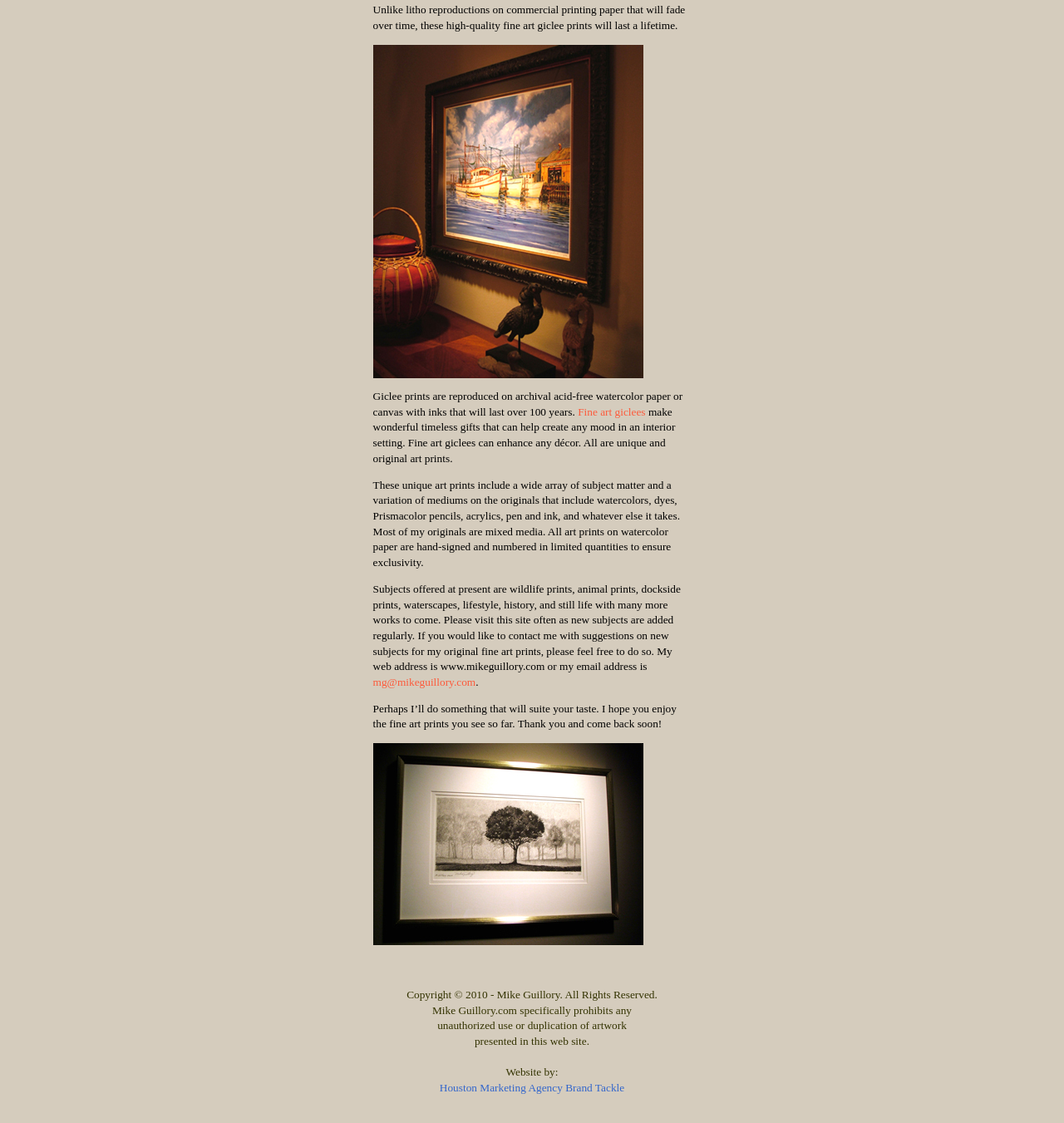Find the bounding box coordinates for the element described here: "WordPress".

None